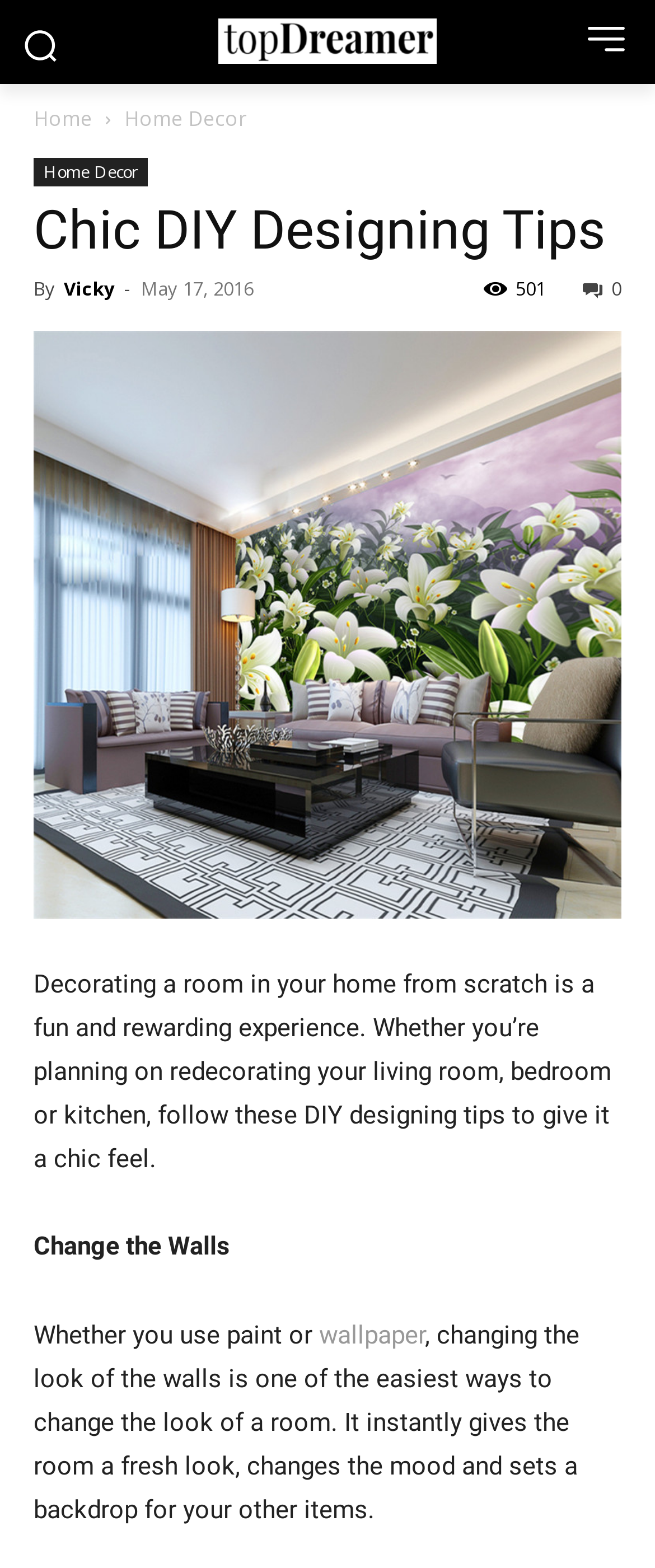Please study the image and answer the question comprehensively:
What is the first step in decorating a room?

According to the article, the first step in decorating a room is to 'Change the Walls', which is mentioned in the main content section of the webpage.